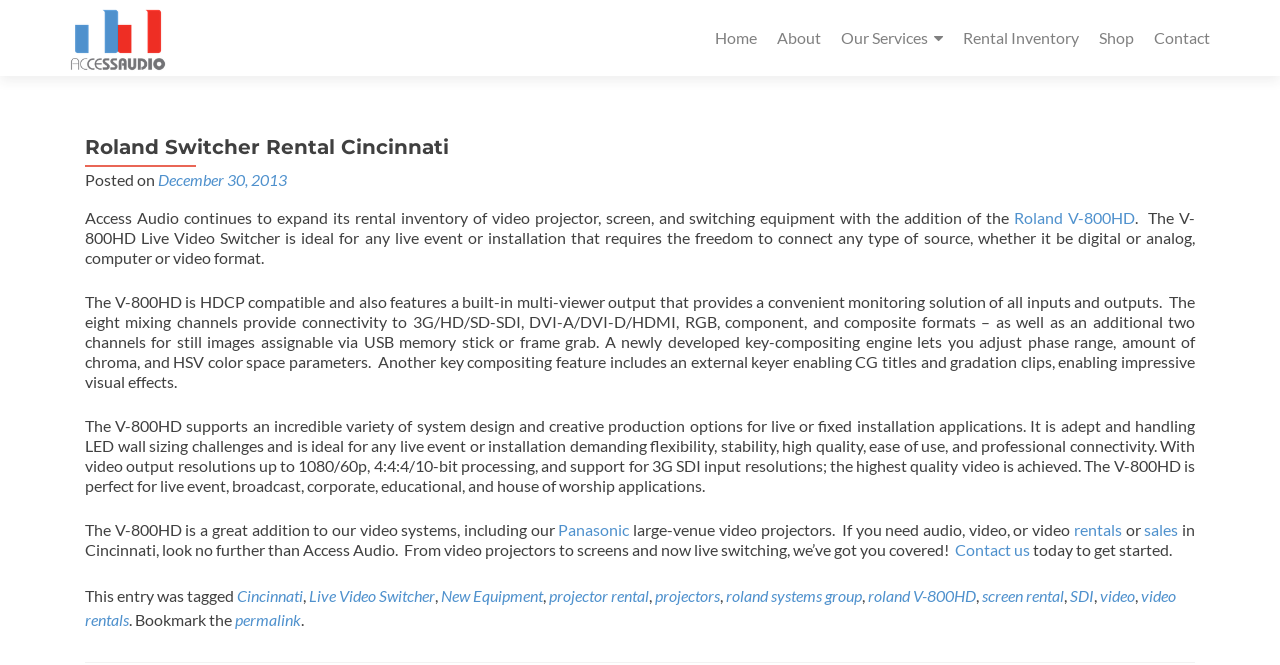Please answer the following question using a single word or phrase: 
What is the latest article about?

Roland V-800HD